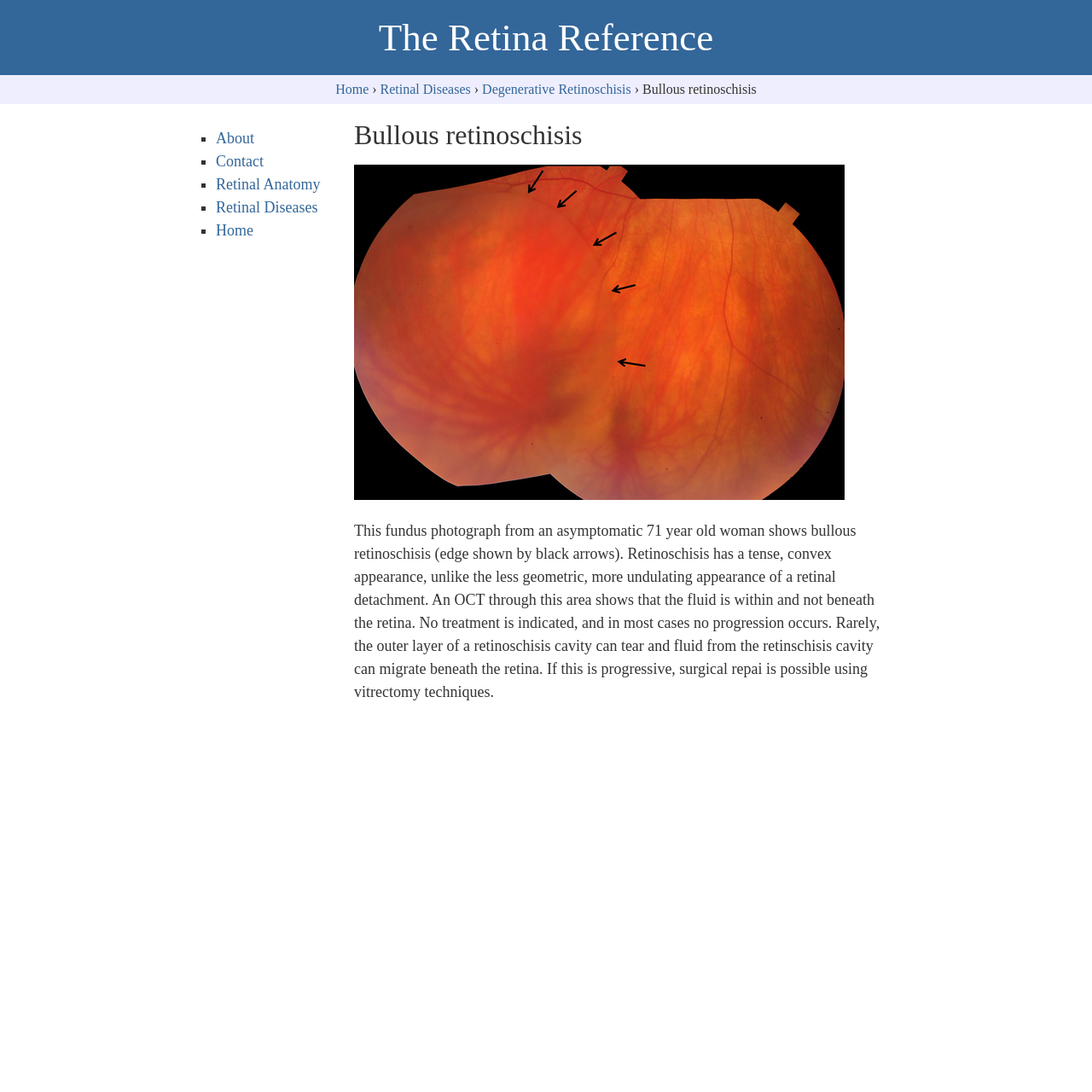Kindly determine the bounding box coordinates for the area that needs to be clicked to execute this instruction: "Click on the 'About' link".

[0.198, 0.118, 0.233, 0.134]